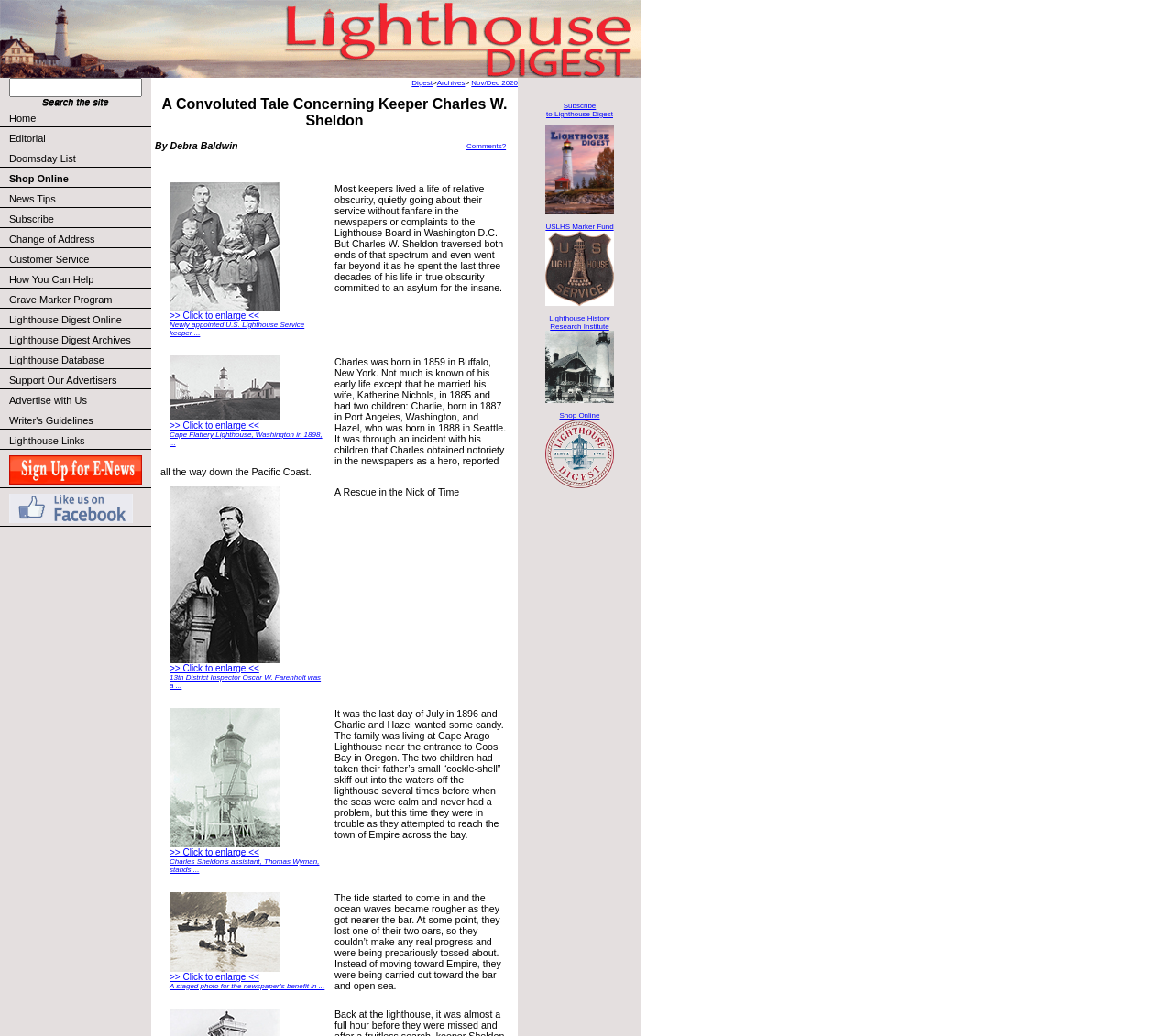Please answer the following question using a single word or phrase: 
What is the name of the lighthouse in the picture?

Cape Flattery Lighthouse